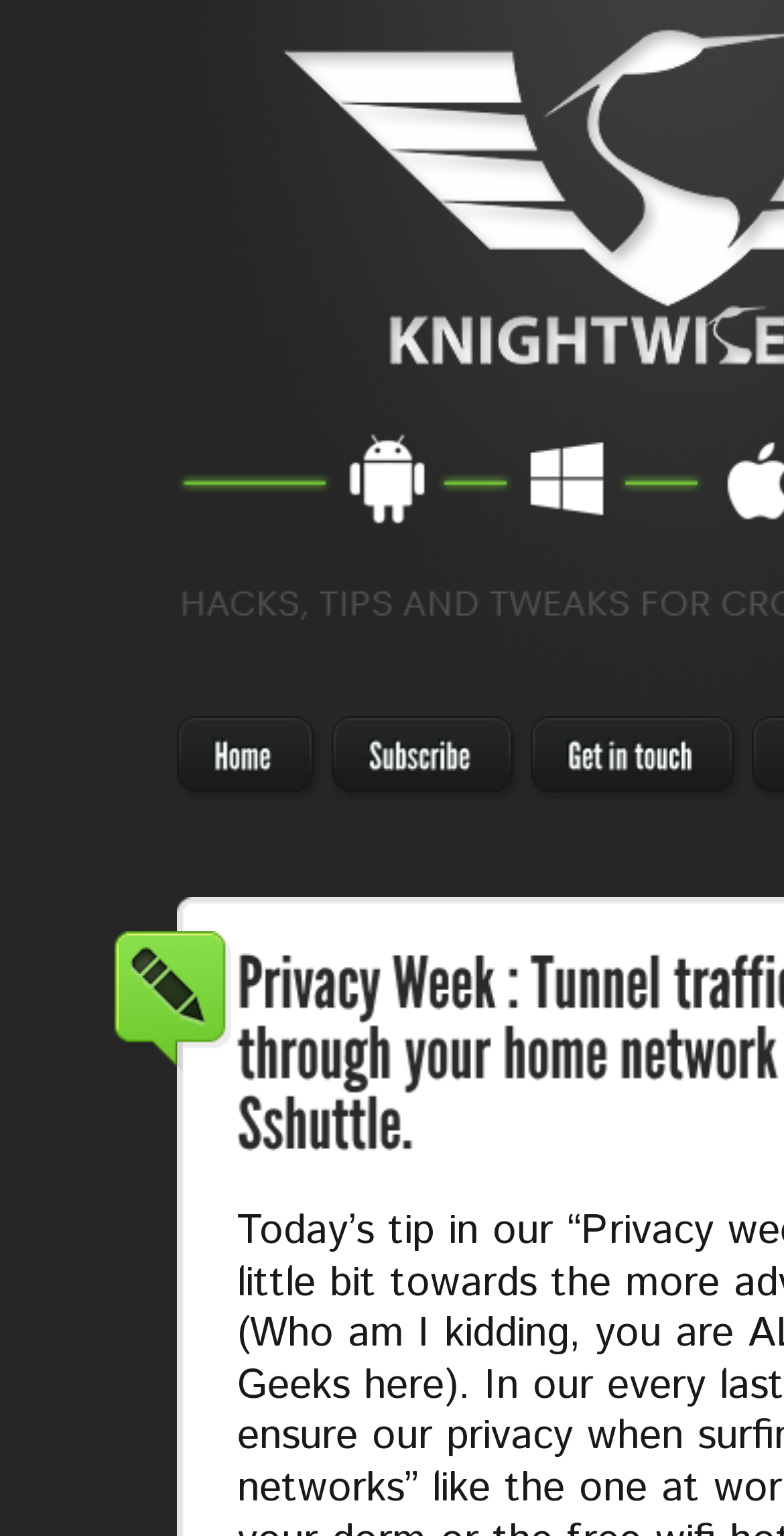How many navigation links are there?
Using the image, respond with a single word or phrase.

3